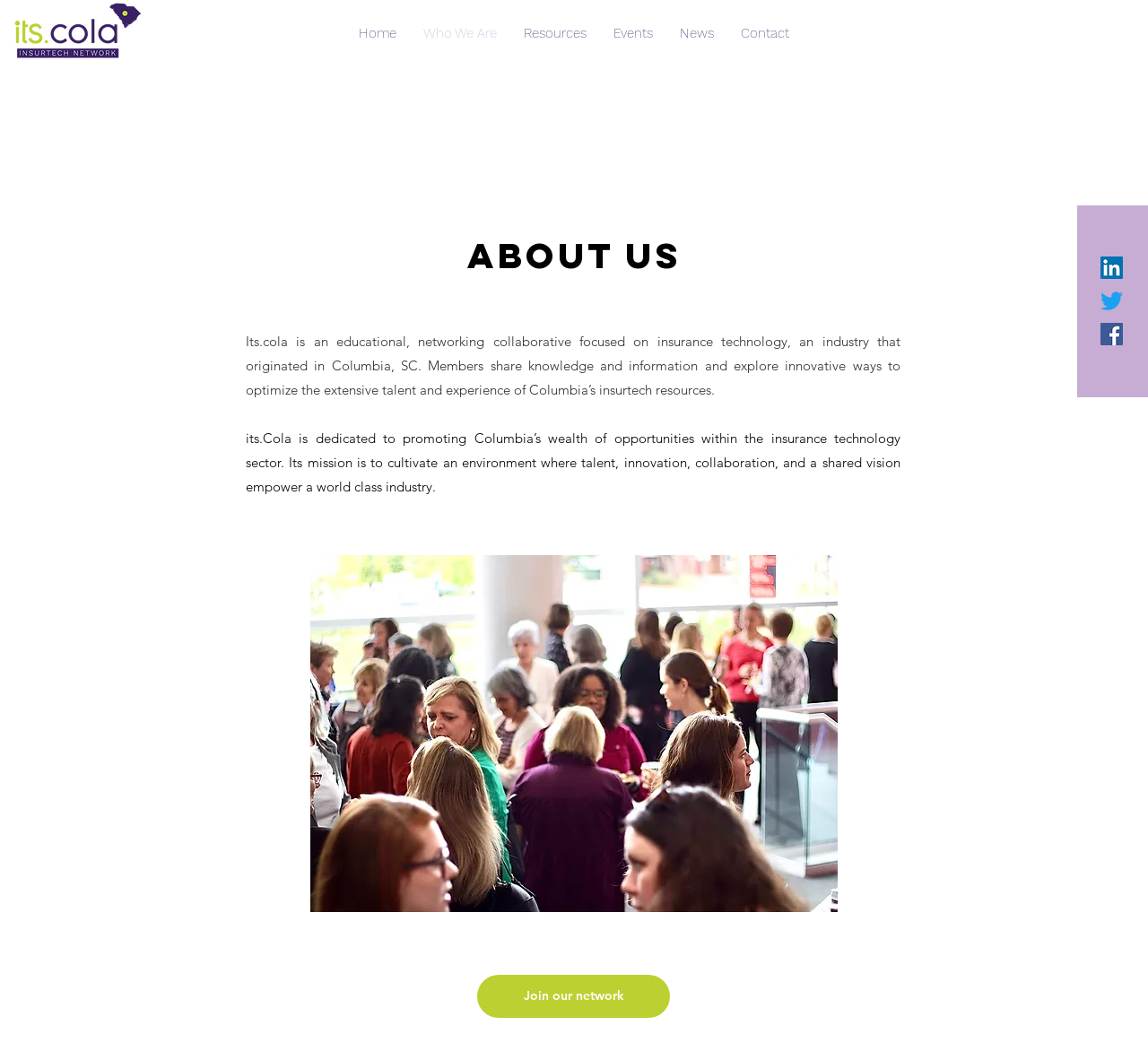Extract the bounding box coordinates for the HTML element that matches this description: "aria-label="Twitter"". The coordinates should be four float numbers between 0 and 1, i.e., [left, top, right, bottom].

[0.959, 0.278, 0.978, 0.299]